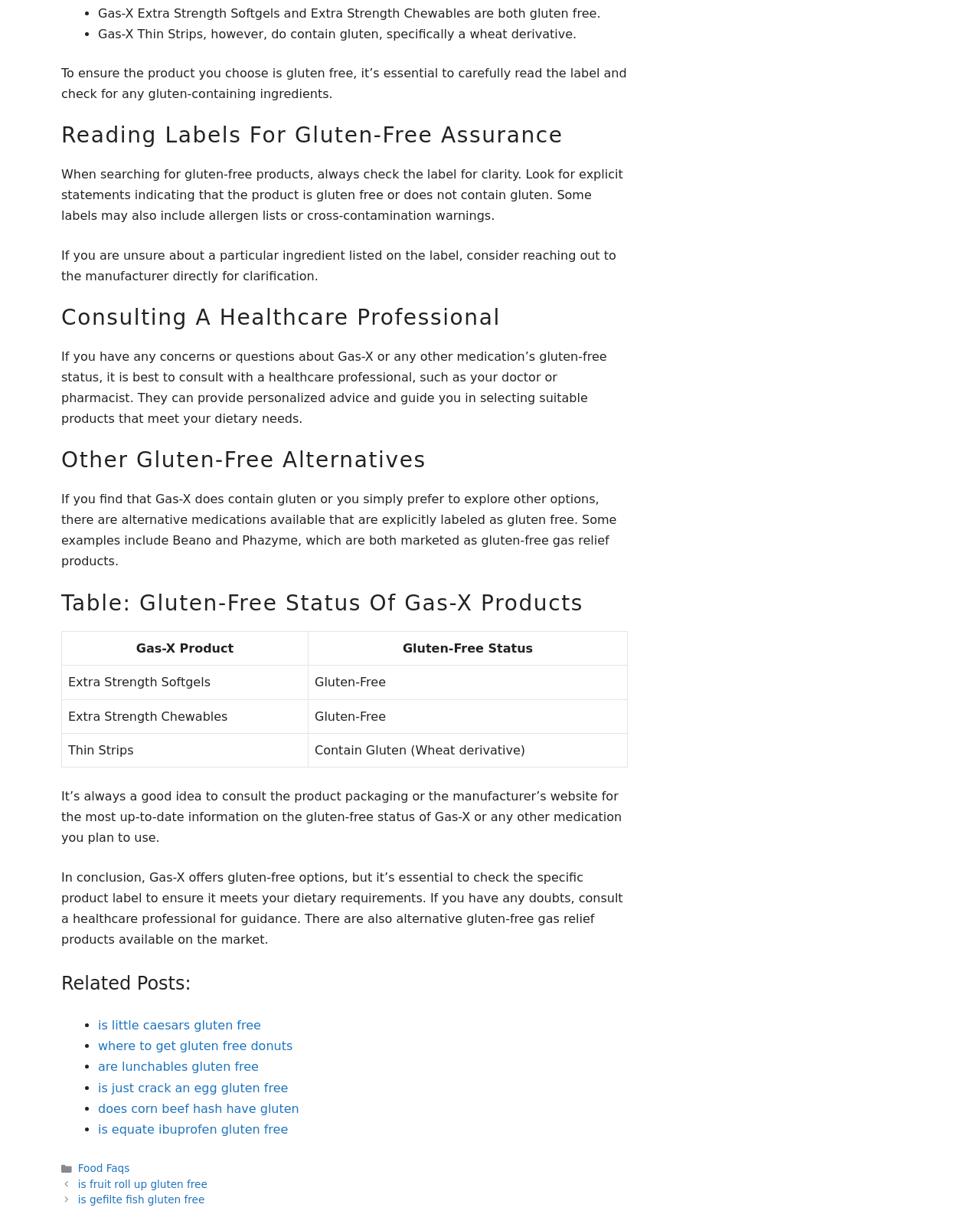Give the bounding box coordinates for this UI element: "Food Faqs". The coordinates should be four float numbers between 0 and 1, arranged as [left, top, right, bottom].

[0.079, 0.95, 0.132, 0.96]